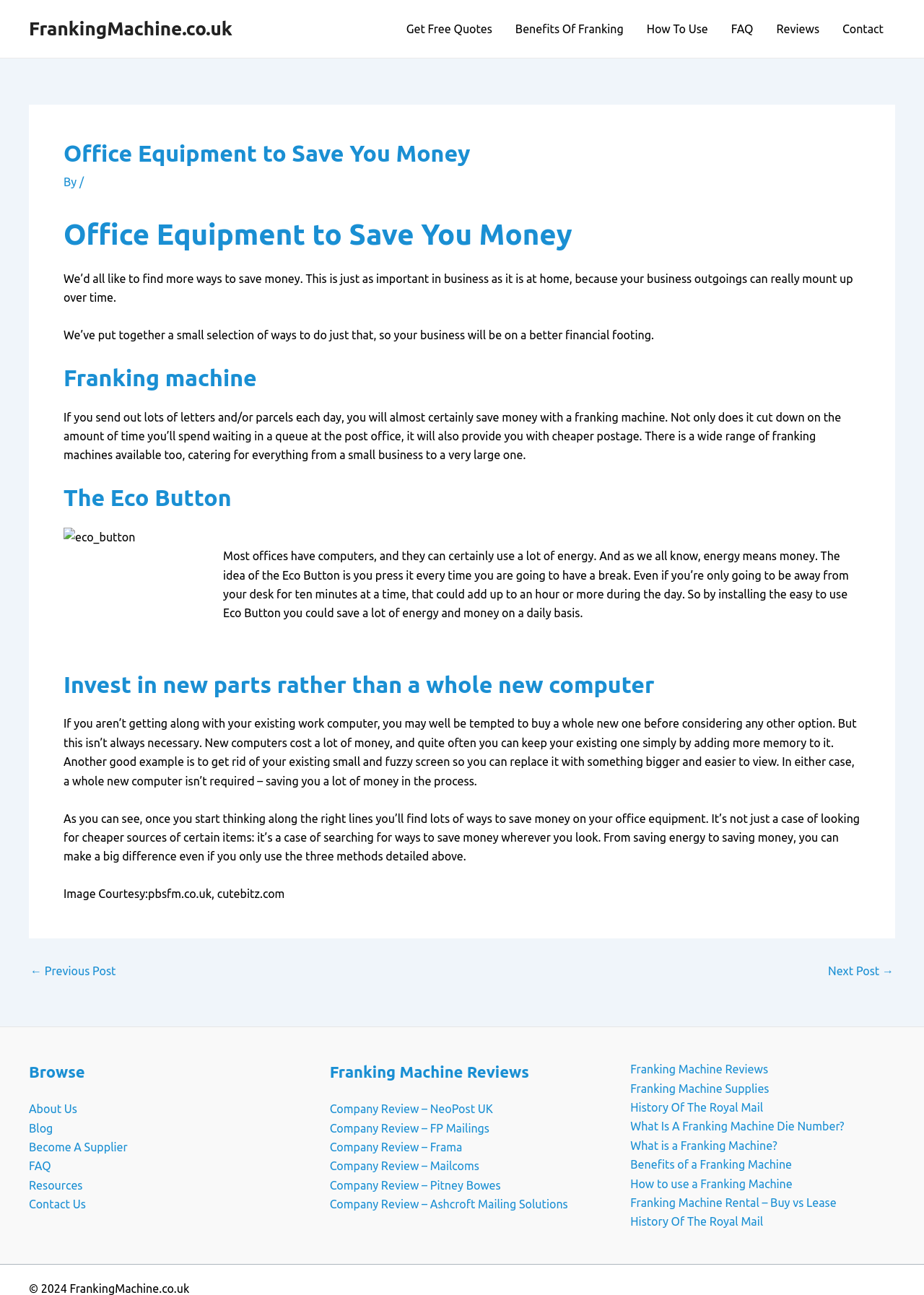Find the bounding box coordinates of the element's region that should be clicked in order to follow the given instruction: "Read about 'Benefits Of Franking'". The coordinates should consist of four float numbers between 0 and 1, i.e., [left, top, right, bottom].

[0.545, 0.0, 0.687, 0.045]